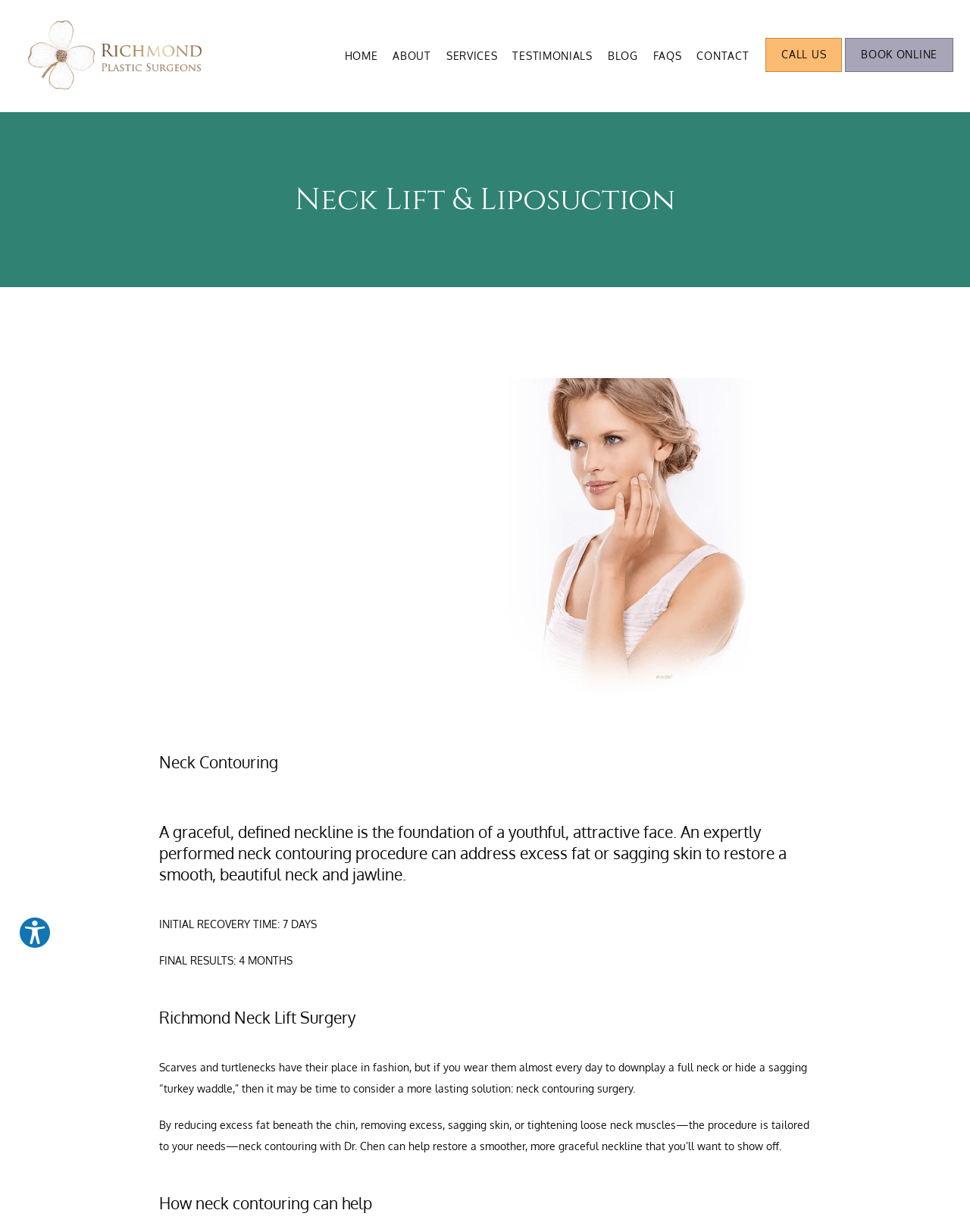Specify the bounding box coordinates for the region that must be clicked to perform the given instruction: "Click the CALL US link".

[0.788, 0.053, 0.87, 0.061]